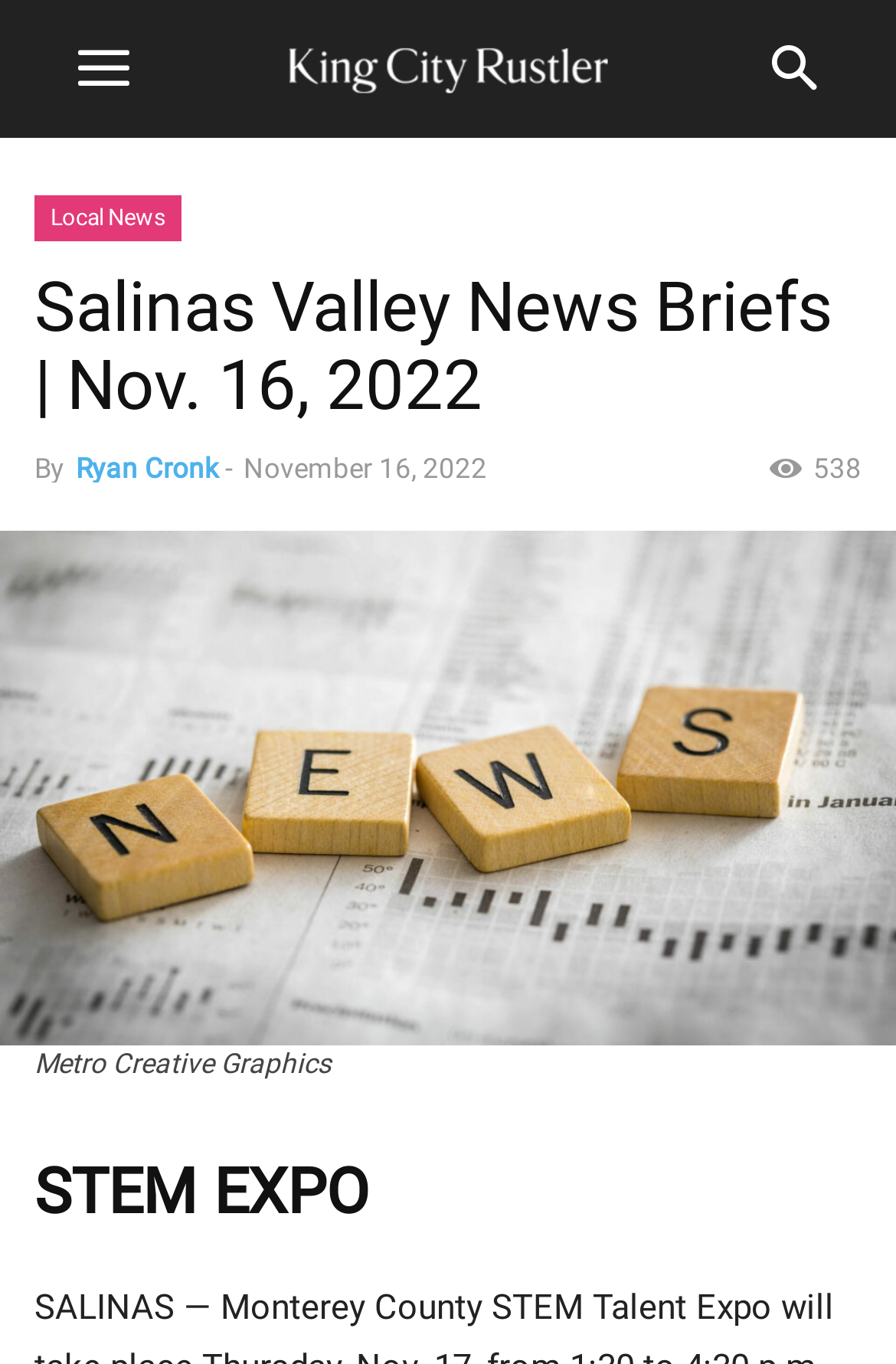What is the name of the news source?
Please provide a comprehensive answer to the question based on the webpage screenshot.

I found the answer by looking at the root element with the text 'The King City Rustler' which is the title of the webpage.